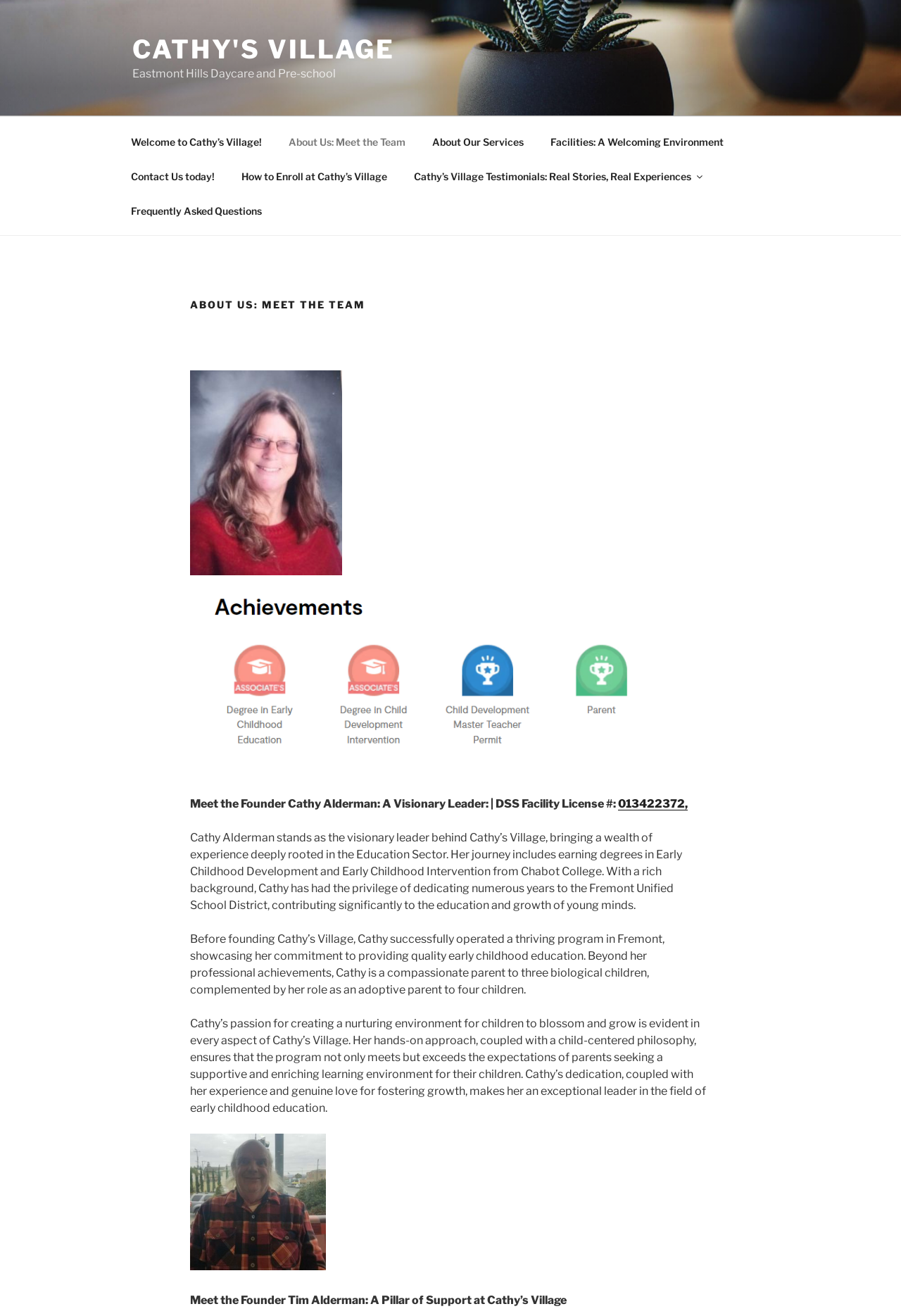Please determine the bounding box coordinates of the element's region to click for the following instruction: "Learn more about Cathy's Village facilities".

[0.597, 0.094, 0.816, 0.121]